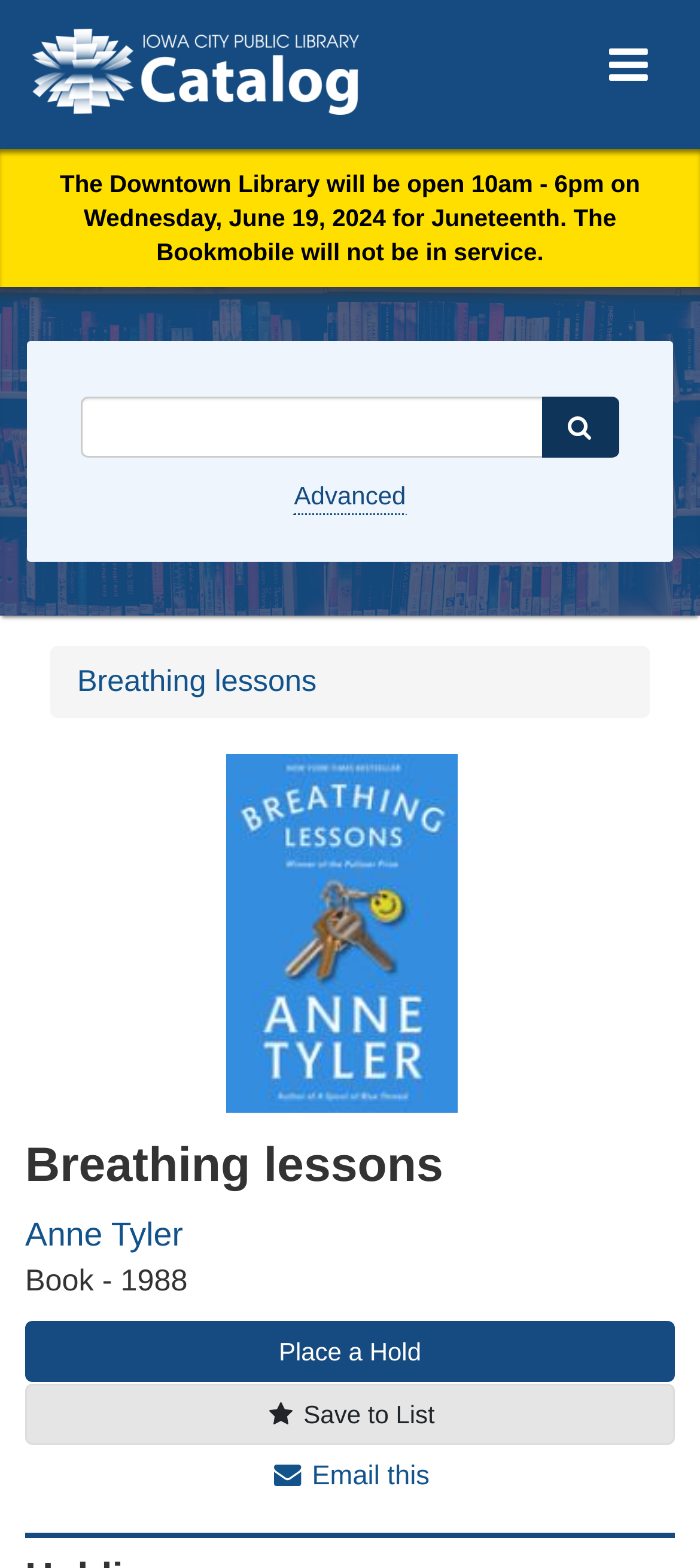What is the purpose of the button with the bounding box [0.775, 0.253, 0.884, 0.292]?
Using the image as a reference, deliver a detailed and thorough answer to the question.

I found this button inside the search element, which also contains a combobox for entering search terms and a link to 'Advanced' search. The button is likely used to submit the search query.